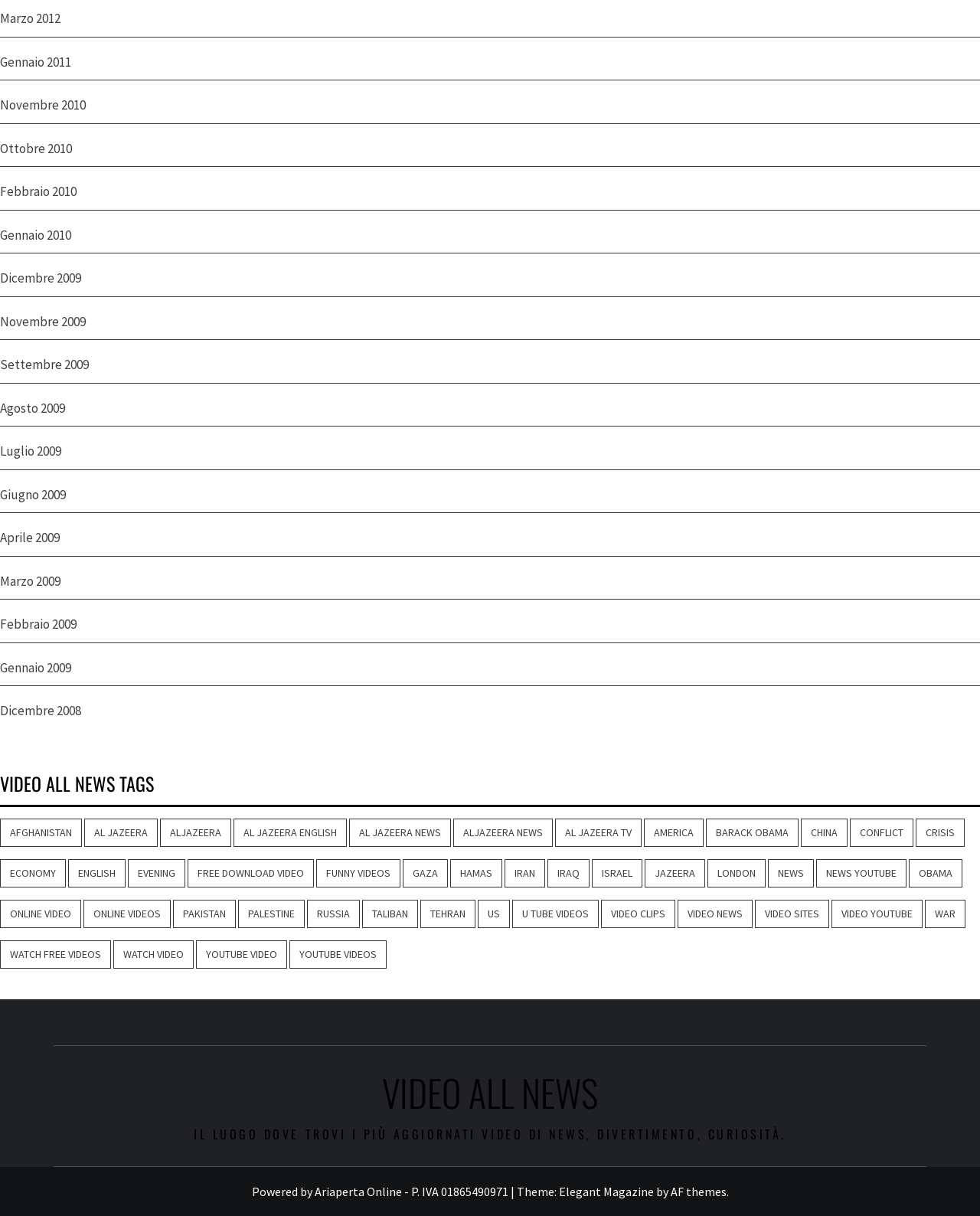Identify the bounding box coordinates of the element to click to follow this instruction: 'Click on the 'afghanistan' link'. Ensure the coordinates are four float values between 0 and 1, provided as [left, top, right, bottom].

[0.0, 0.673, 0.084, 0.697]